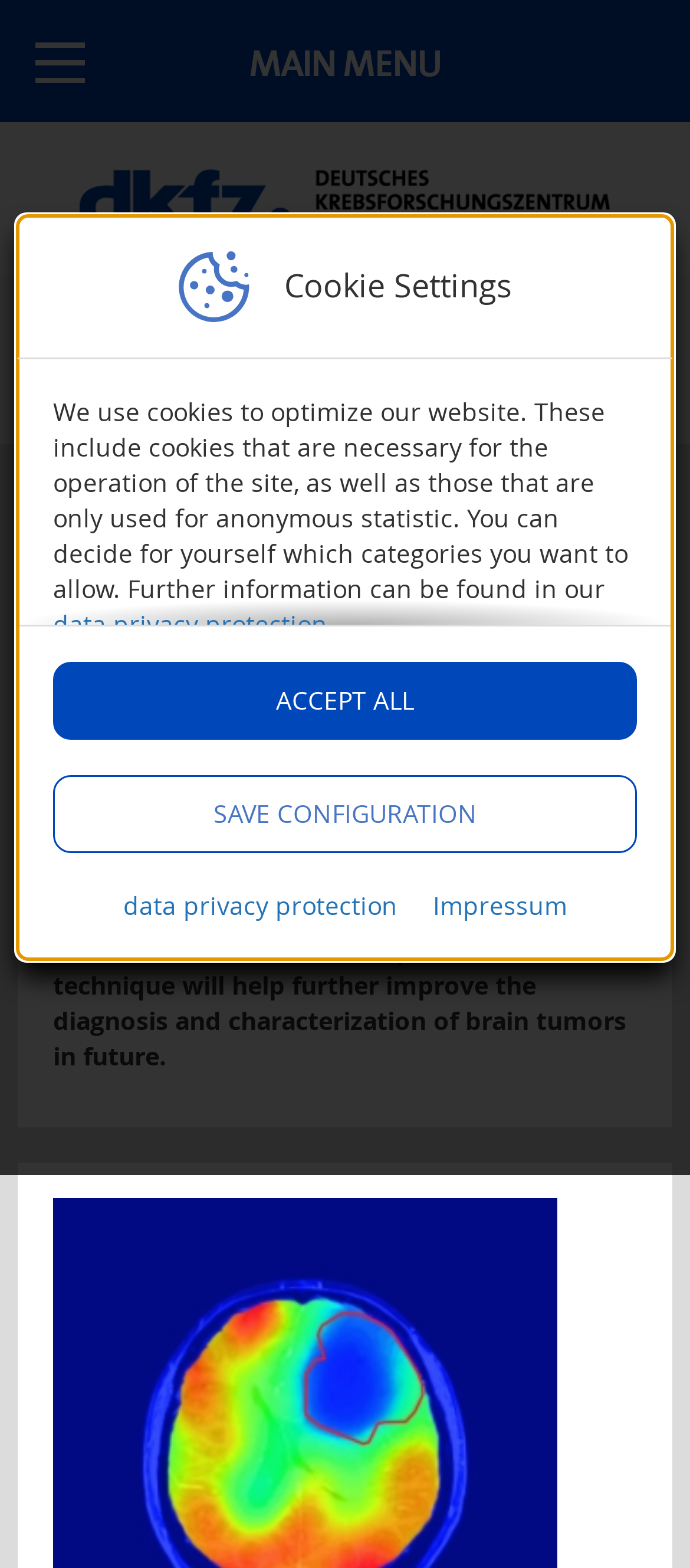Kindly provide the bounding box coordinates of the section you need to click on to fulfill the given instruction: "Search for something".

[0.0, 0.09, 0.232, 0.169]